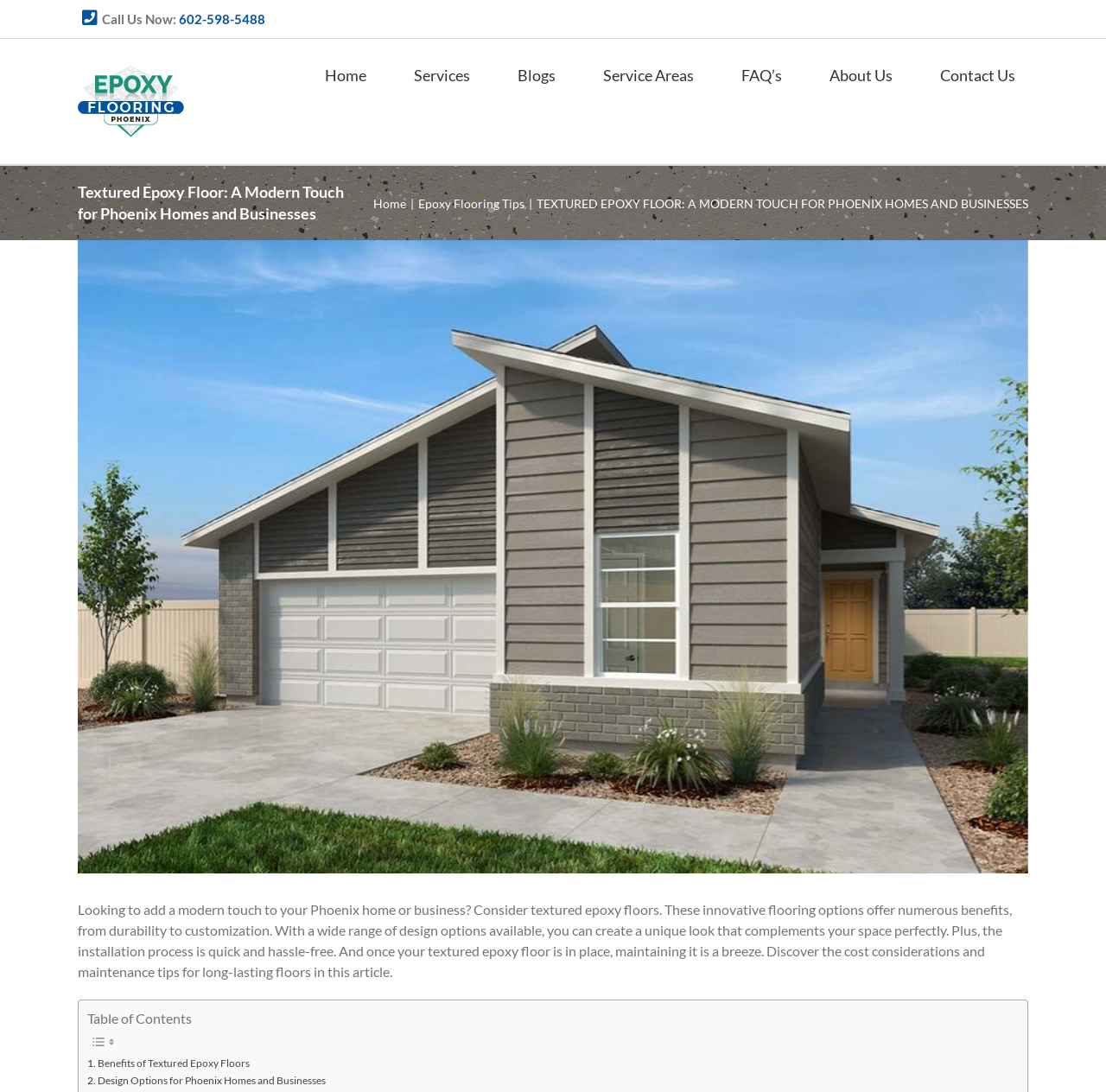What is the phone number to call for epoxy flooring services?
Using the image as a reference, answer with just one word or a short phrase.

602-598-5488